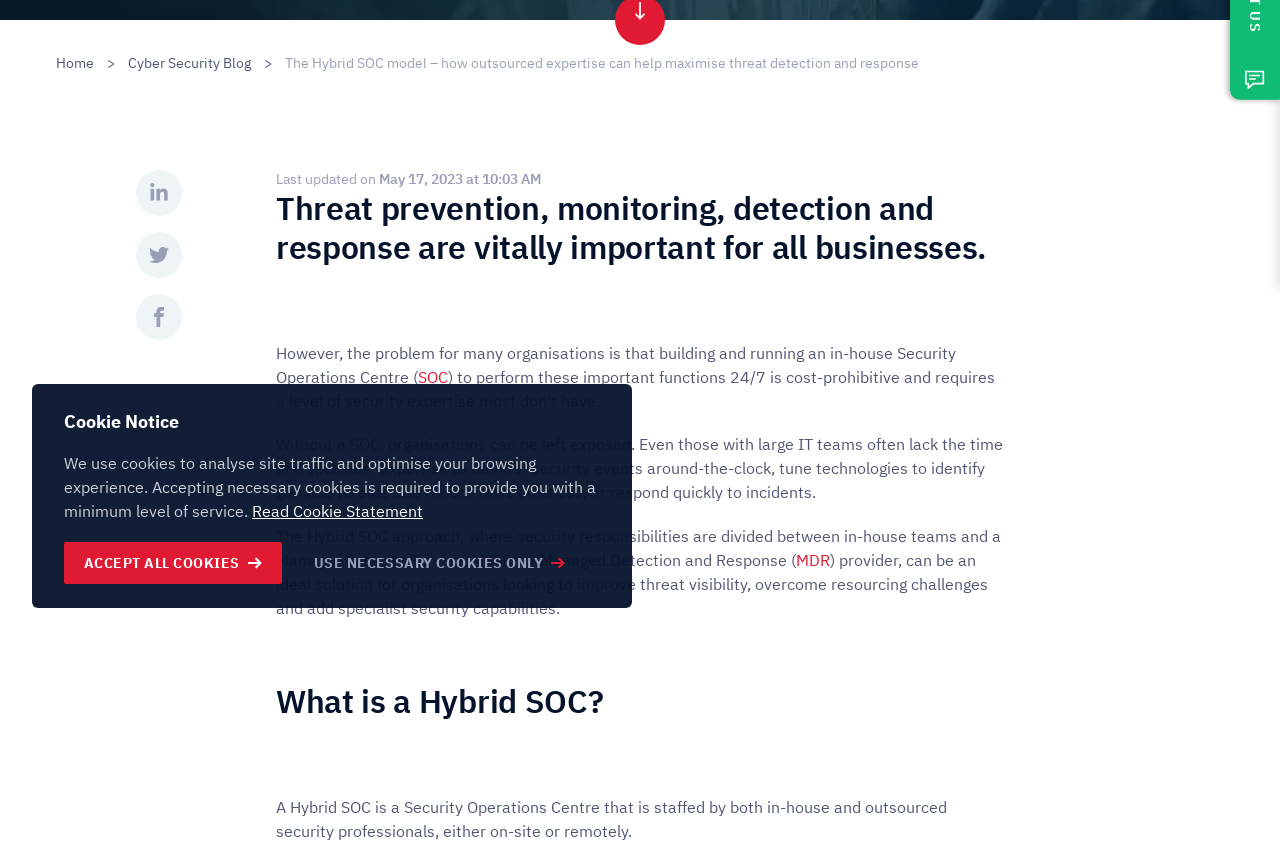Provide the bounding box coordinates of the HTML element described by the text: "Use Necessary Cookies Only".

[0.245, 0.66, 0.457, 0.677]